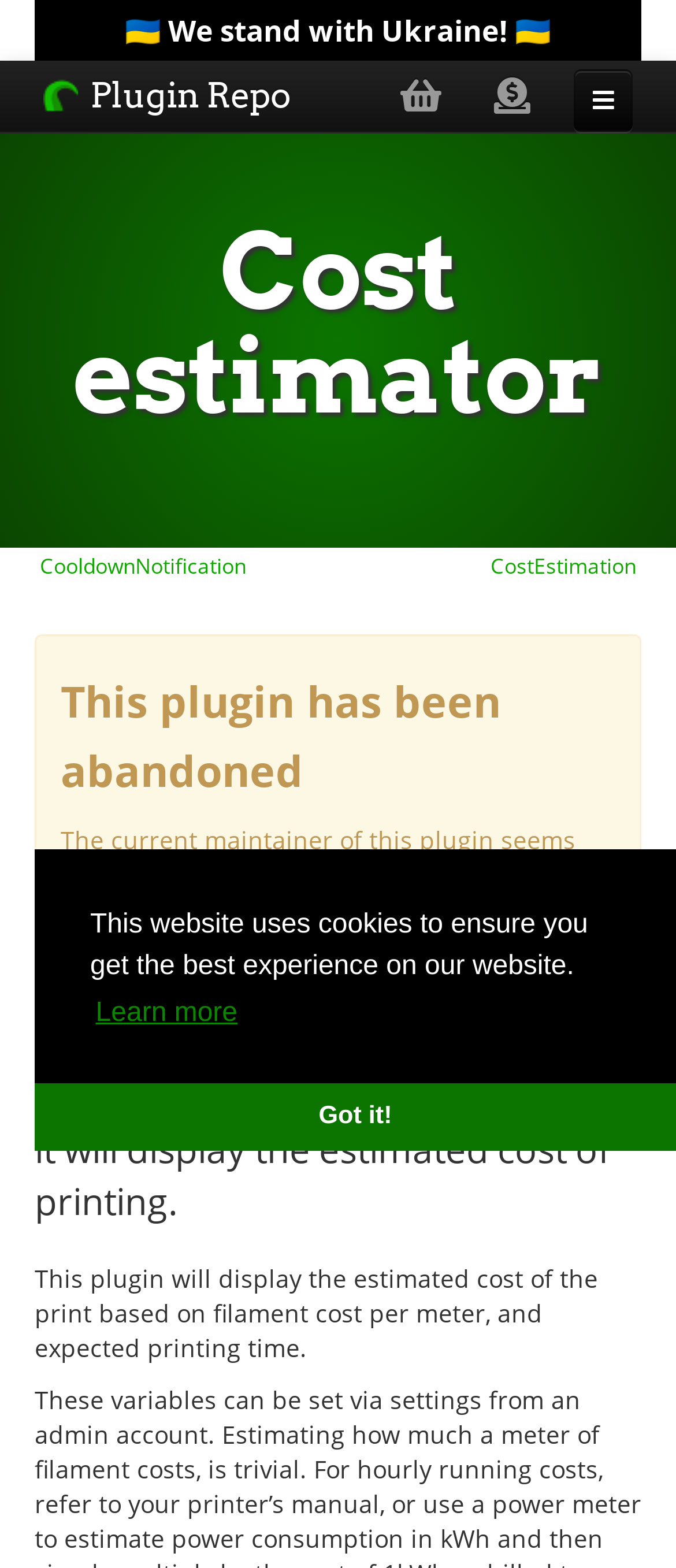What factors affect the estimated printing cost?
Identify the answer in the screenshot and reply with a single word or phrase.

Filament cost and printing time